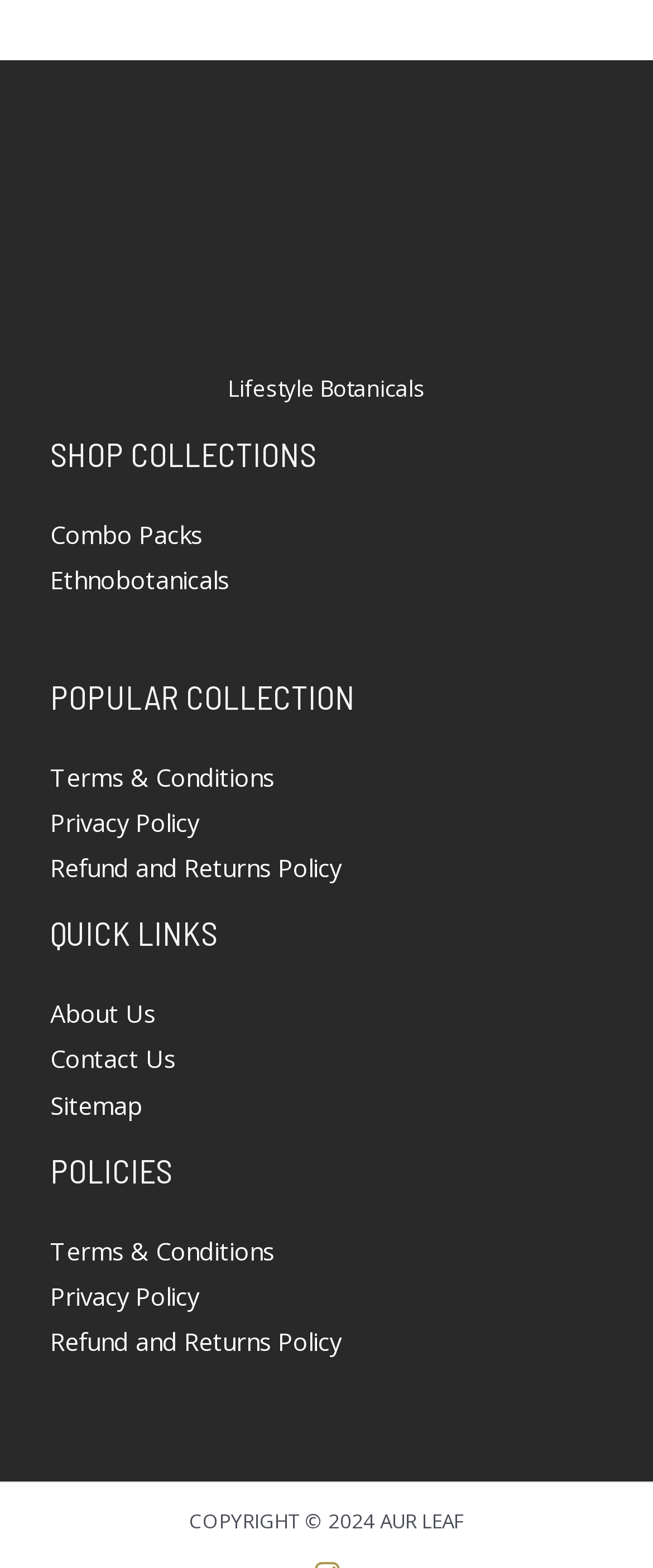Please mark the bounding box coordinates of the area that should be clicked to carry out the instruction: "Go to Job Board".

None